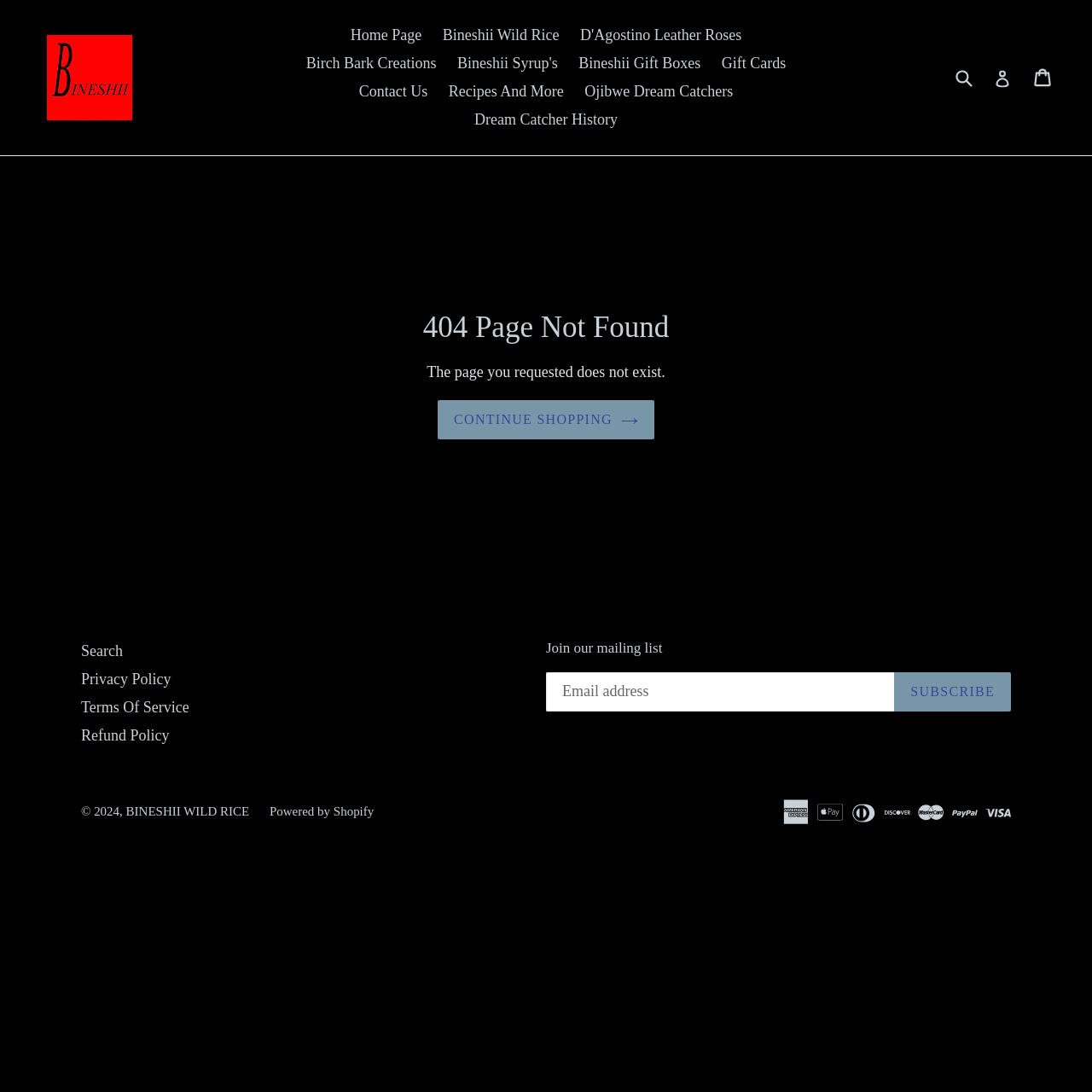Give a short answer using one word or phrase for the question:
What is the error message on this page?

Page Not Found